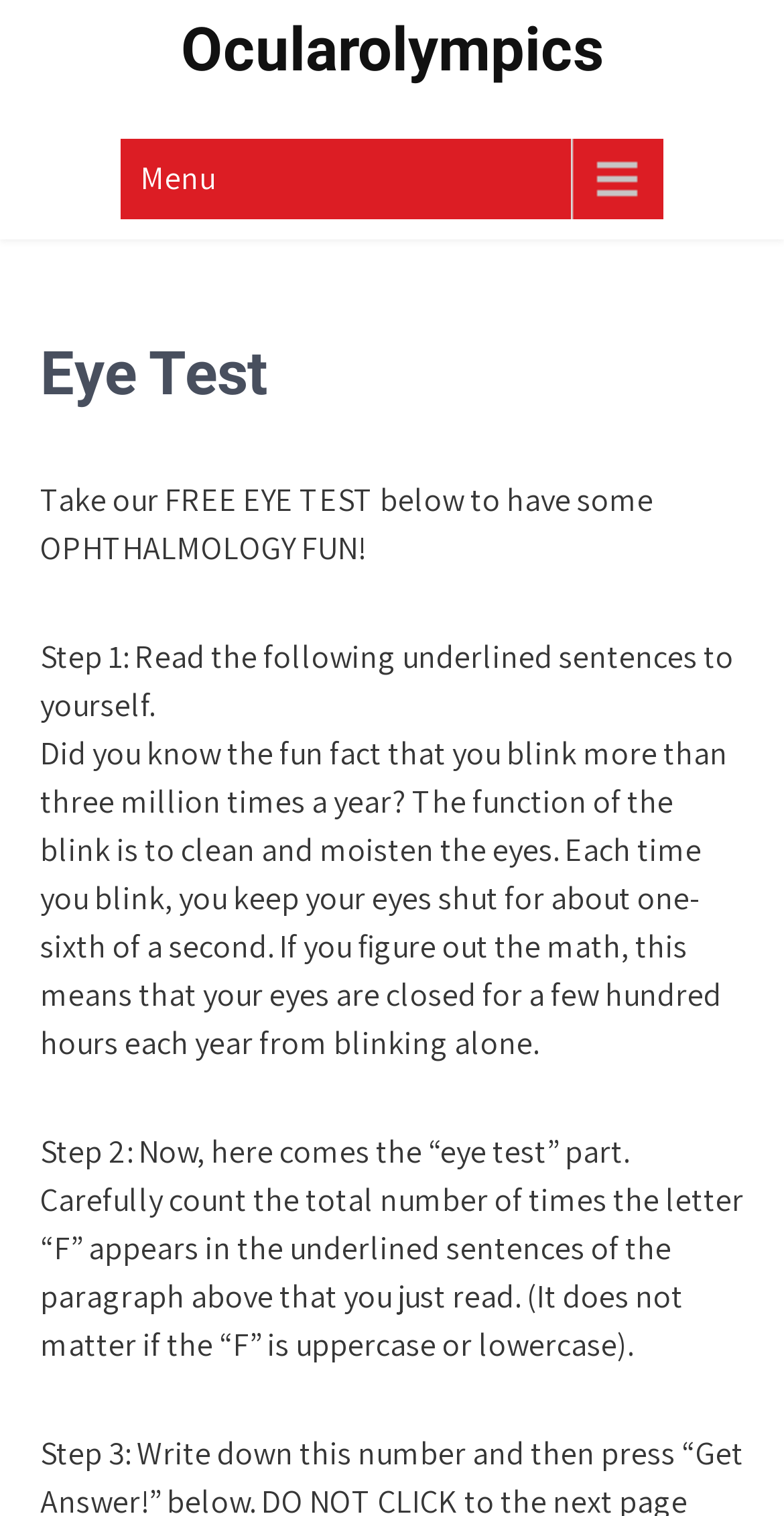What is the recommended action in 'Step 1' of the 'Eye Test'?
Give a detailed response to the question by analyzing the screenshot.

In 'Step 1' of the 'Eye Test', the recommended action is to read the following underlined sentences to yourself, as instructed in the text 'Step 1: Read the following underlined sentences to yourself.'.